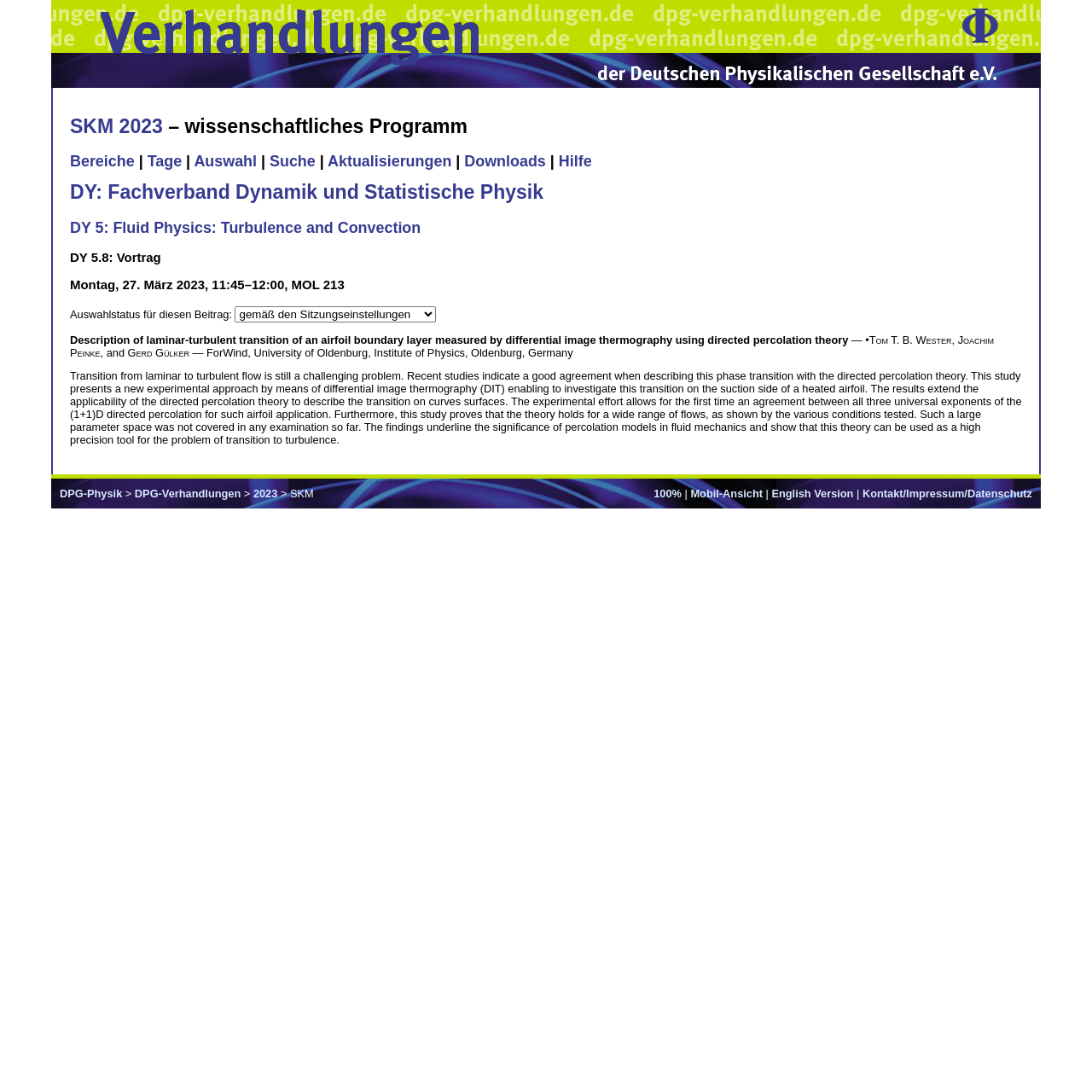Predict the bounding box of the UI element based on the description: "alt="DPG Phi"". The coordinates should be four float numbers between 0 and 1, formatted as [left, top, right, bottom].

[0.881, 0.03, 0.914, 0.041]